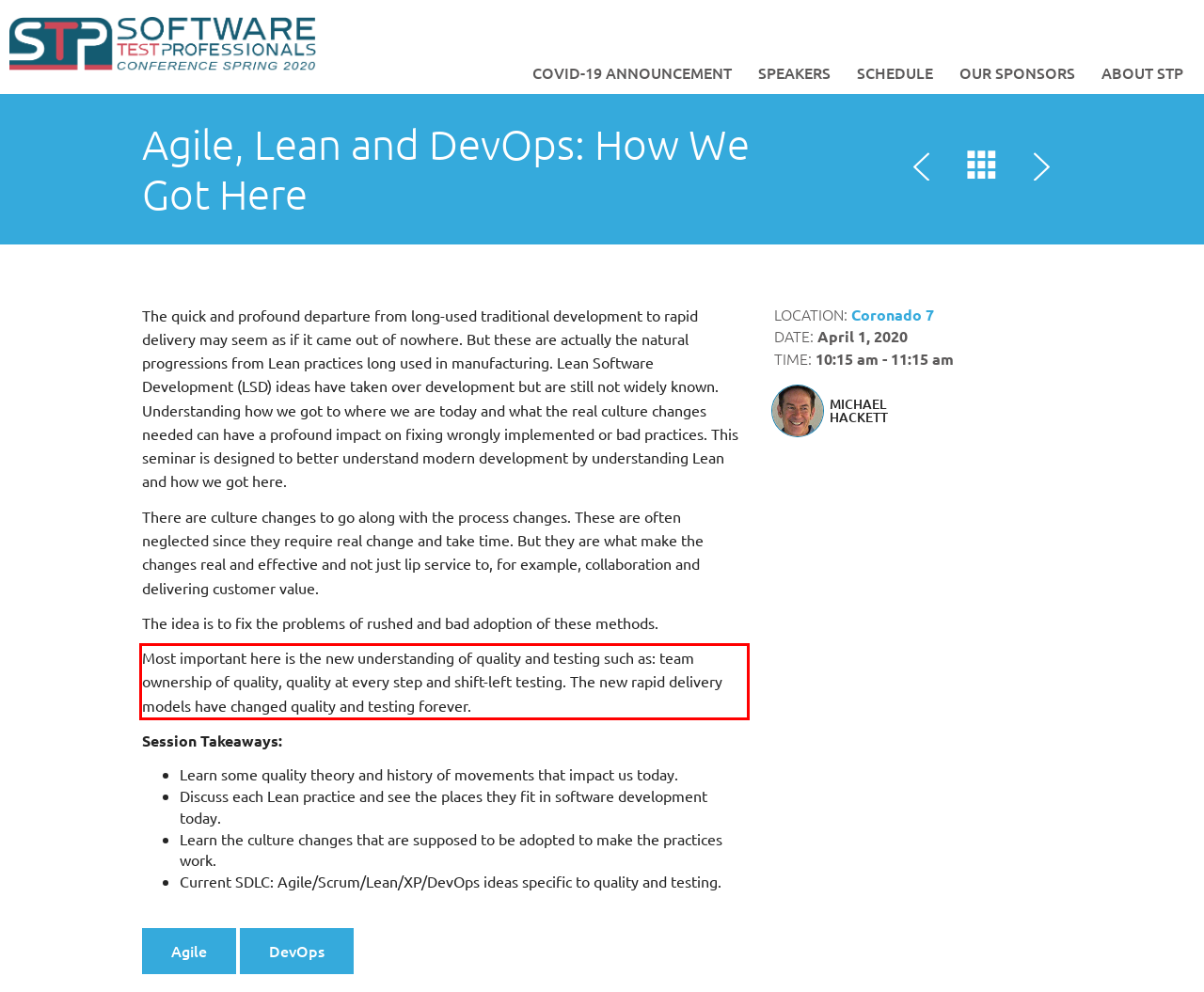You are provided with a webpage screenshot that includes a red rectangle bounding box. Extract the text content from within the bounding box using OCR.

Most important here is the new understanding of quality and testing such as: team ownership of quality, quality at every step and shift-left testing. The new rapid delivery models have changed quality and testing forever.